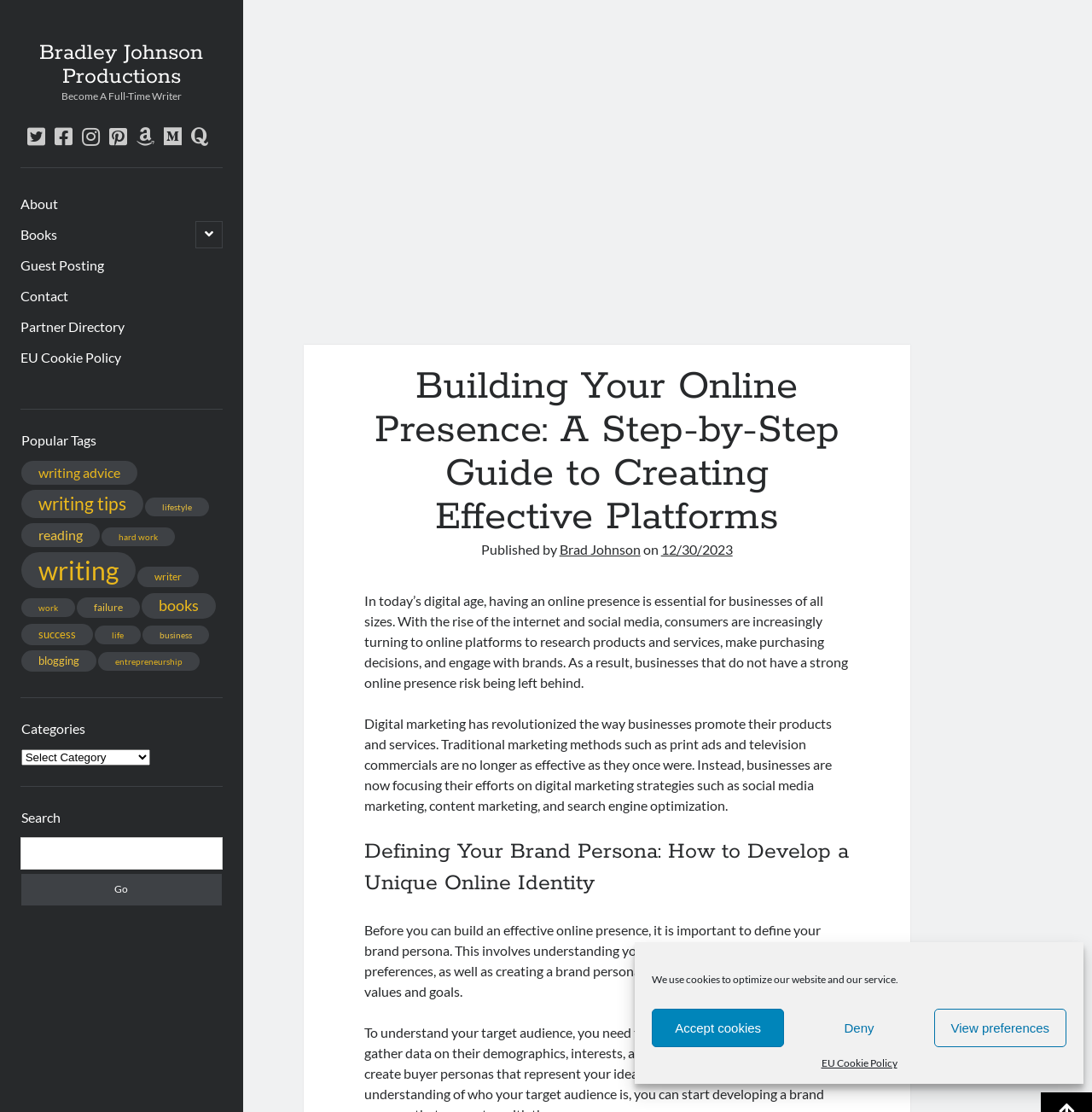What is the alternative to traditional marketing methods?
Use the information from the screenshot to give a comprehensive response to the question.

I found the answer by reading the section that discusses the shift from traditional marketing methods to digital marketing. The text explains that traditional marketing methods such as print ads and television commercials are no longer as effective as they once were, and that businesses are now focusing their efforts on digital marketing strategies.